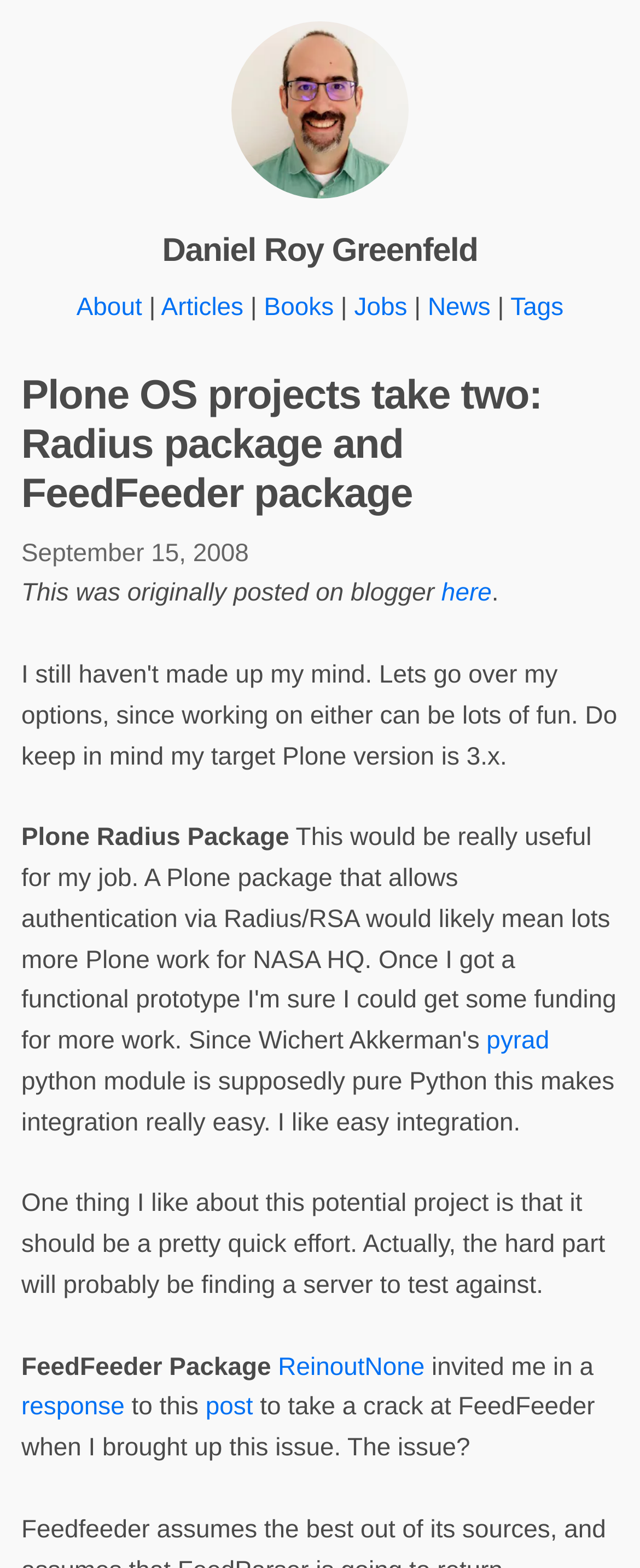Use a single word or phrase to respond to the question:
What is the name of the Python module mentioned?

pyrad